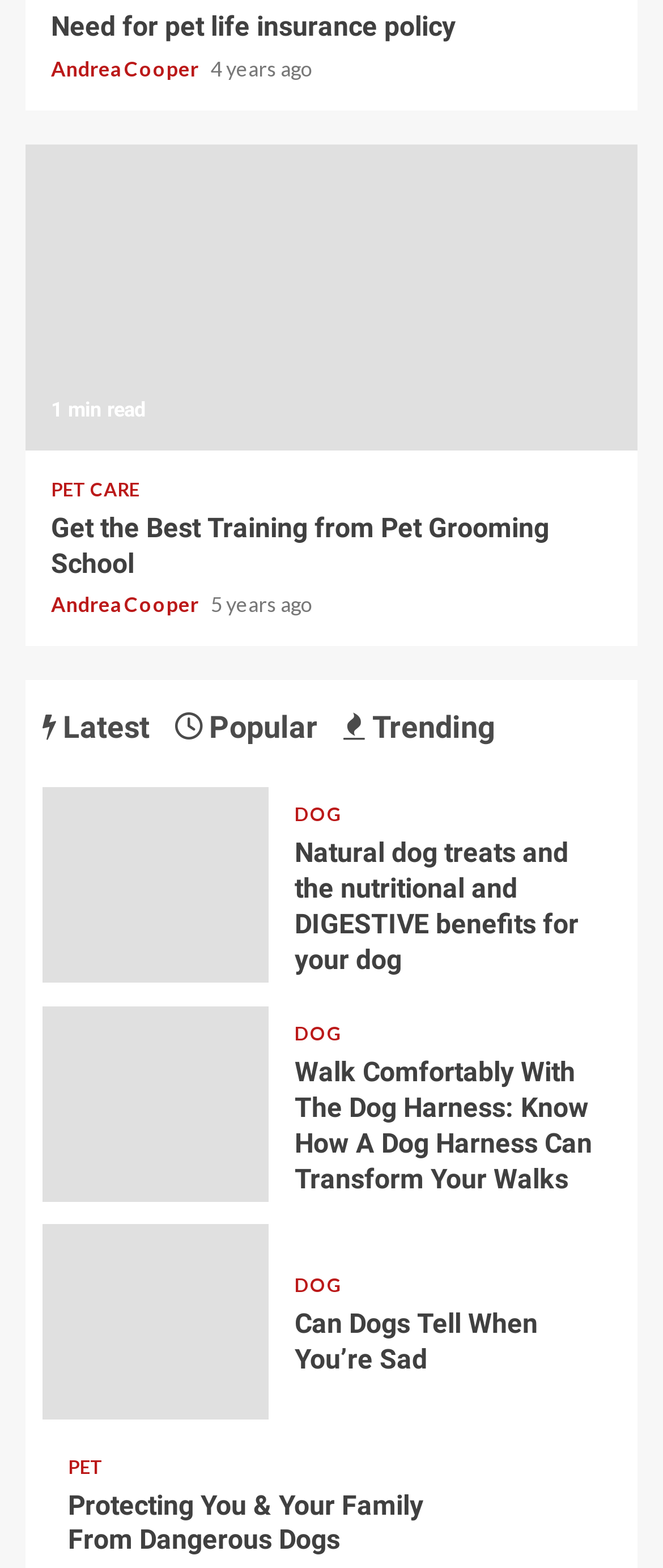Find the bounding box of the web element that fits this description: "Menu".

None